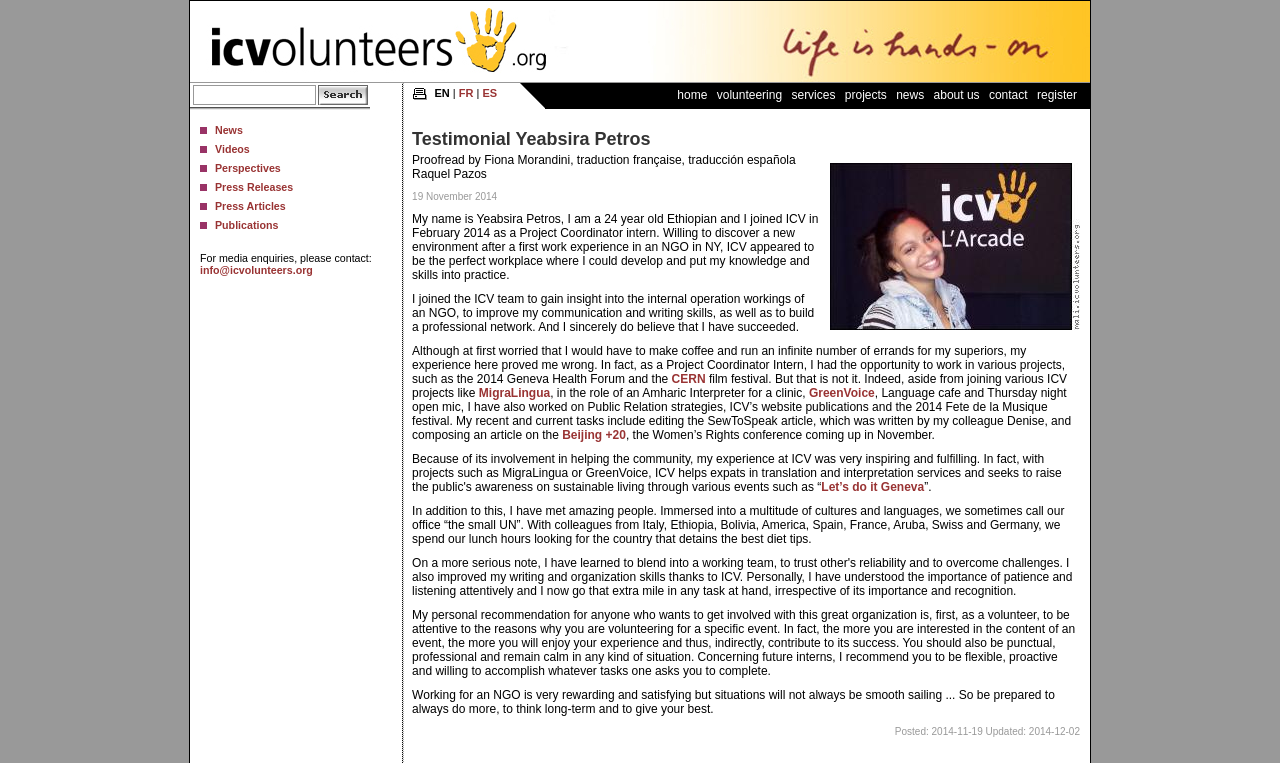Find the bounding box coordinates for the area that must be clicked to perform this action: "Contact ICV via email".

[0.156, 0.346, 0.244, 0.362]